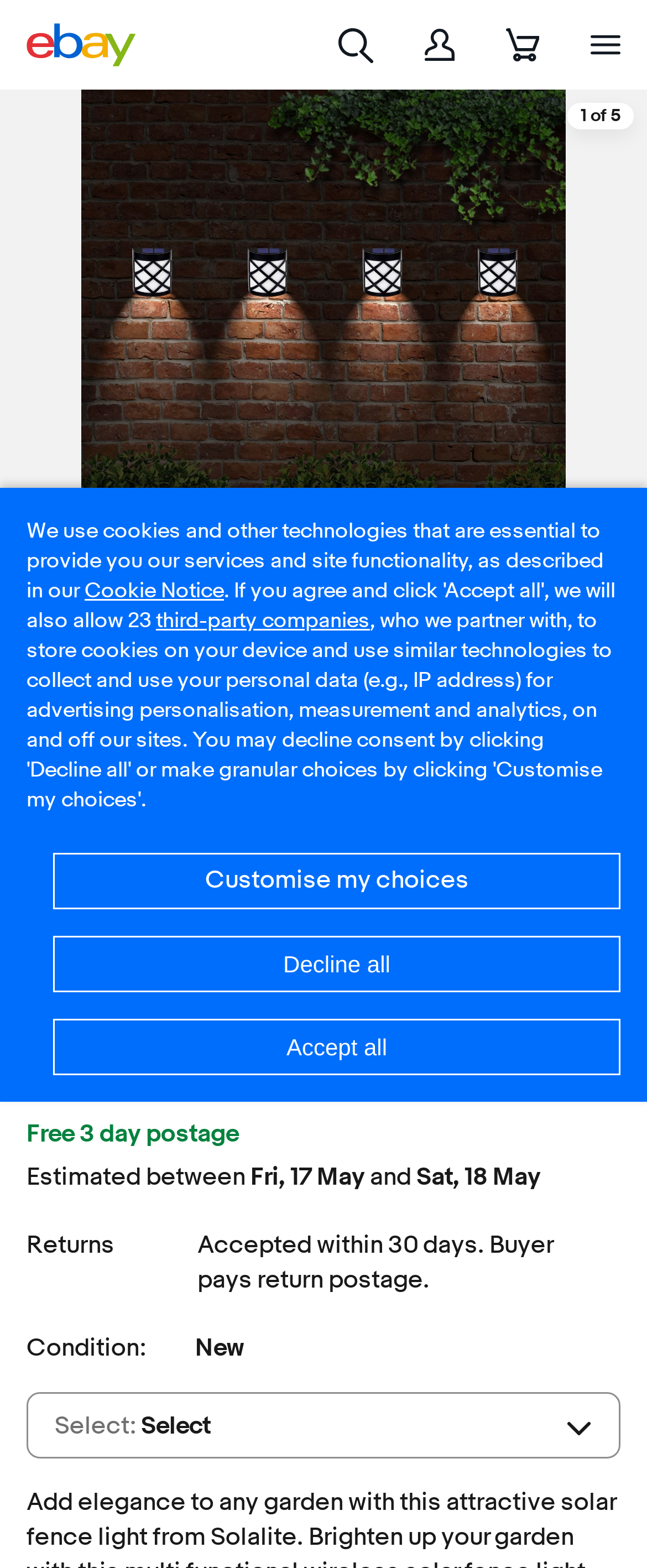What is the function of the 'Search eBay' button?
Based on the image, answer the question with as much detail as possible.

The 'Search eBay' button is located at the top of the webpage, and its function is to allow users to search for products on eBay.